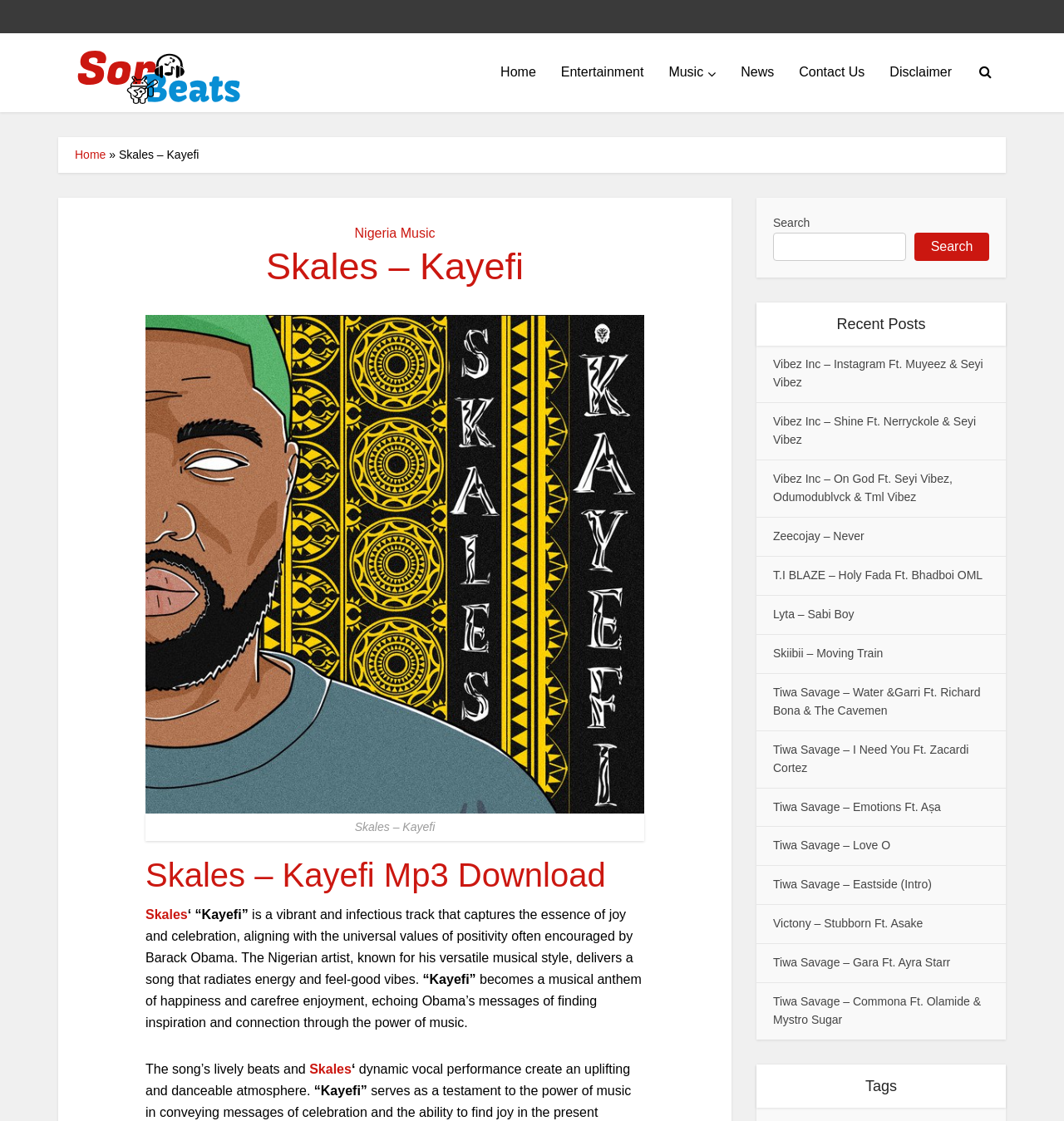Please identify the bounding box coordinates of the area that needs to be clicked to follow this instruction: "Click on the 'Music' link".

[0.617, 0.03, 0.685, 0.099]